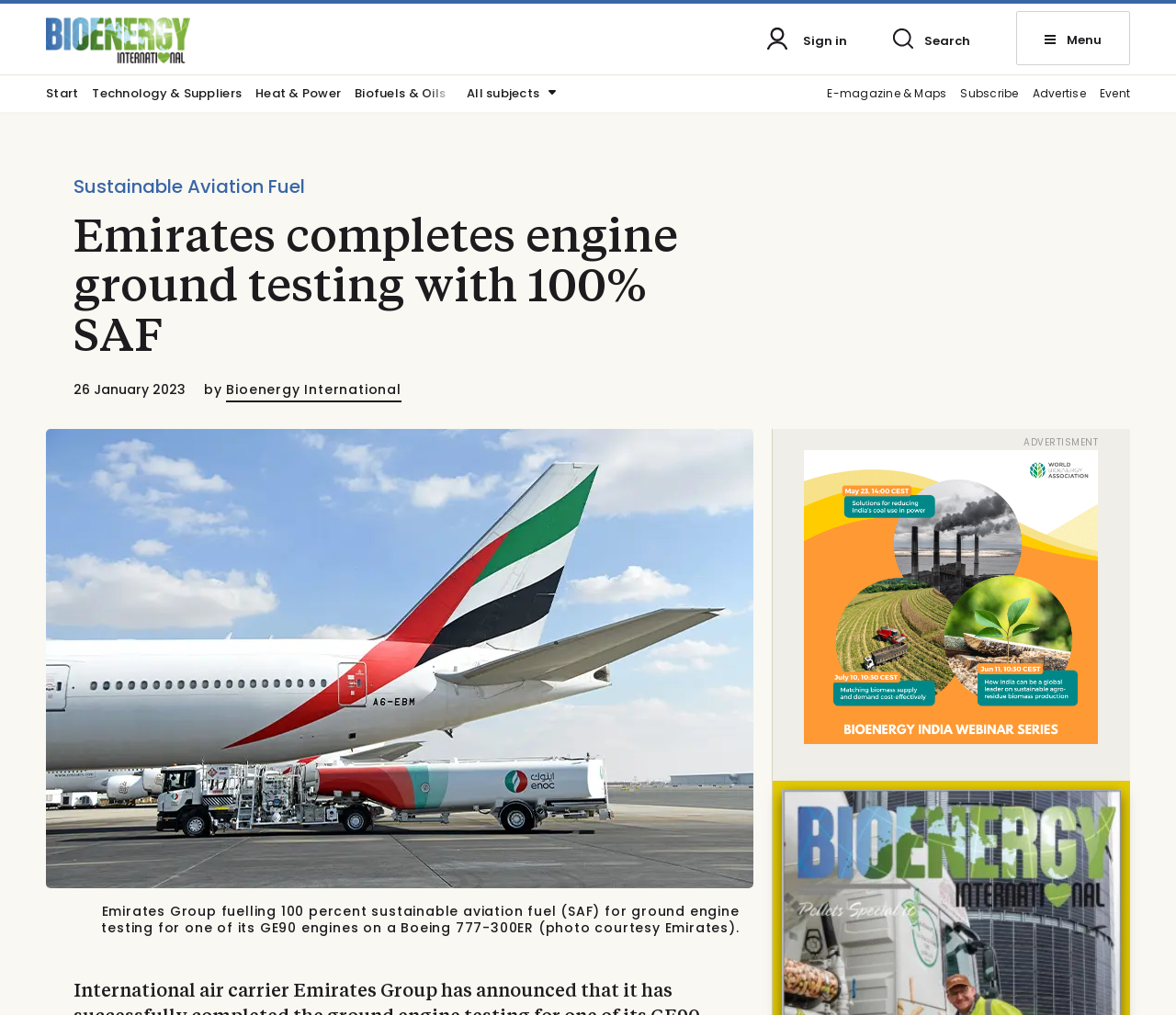Please pinpoint the bounding box coordinates for the region I should click to adhere to this instruction: "Read more about Sustainable Aviation Fuel".

[0.062, 0.171, 0.259, 0.196]